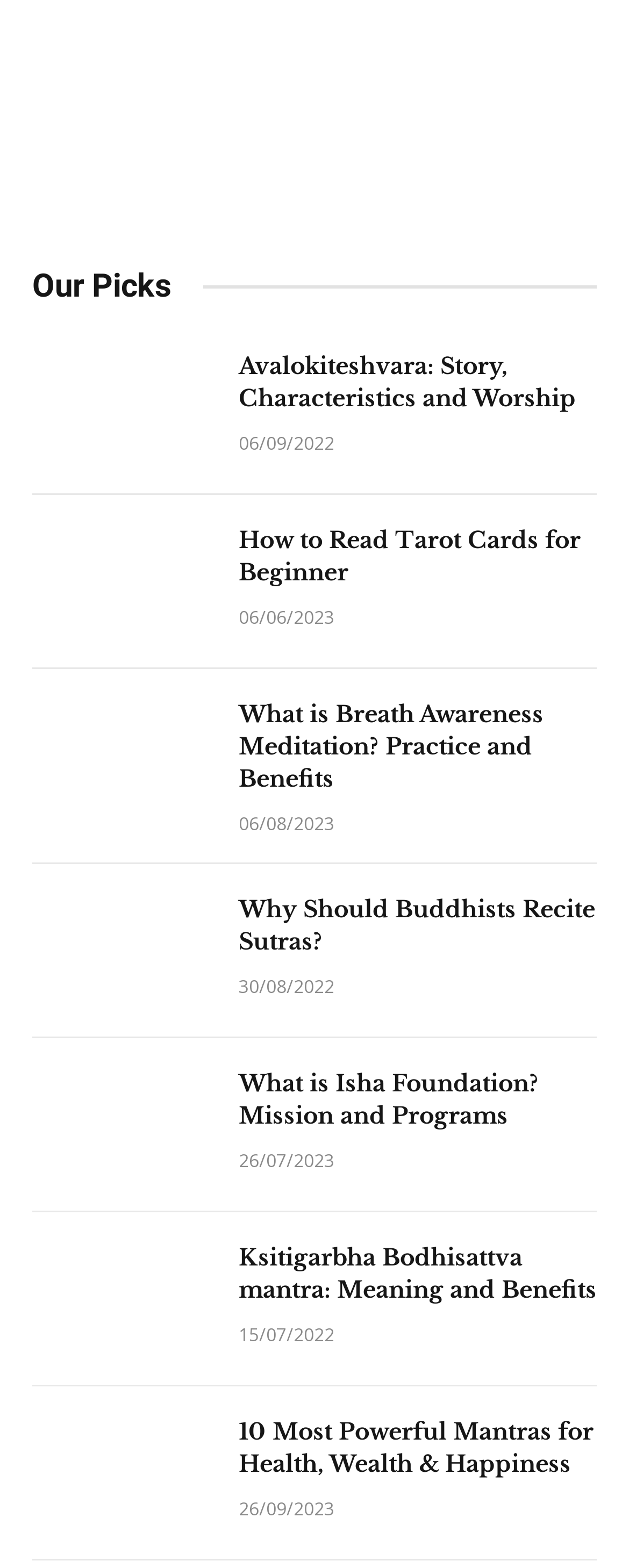Identify the bounding box coordinates necessary to click and complete the given instruction: "Check out 10 Most Powerful Mantras for Health, Wealth & Happiness".

[0.051, 0.901, 0.333, 0.979]